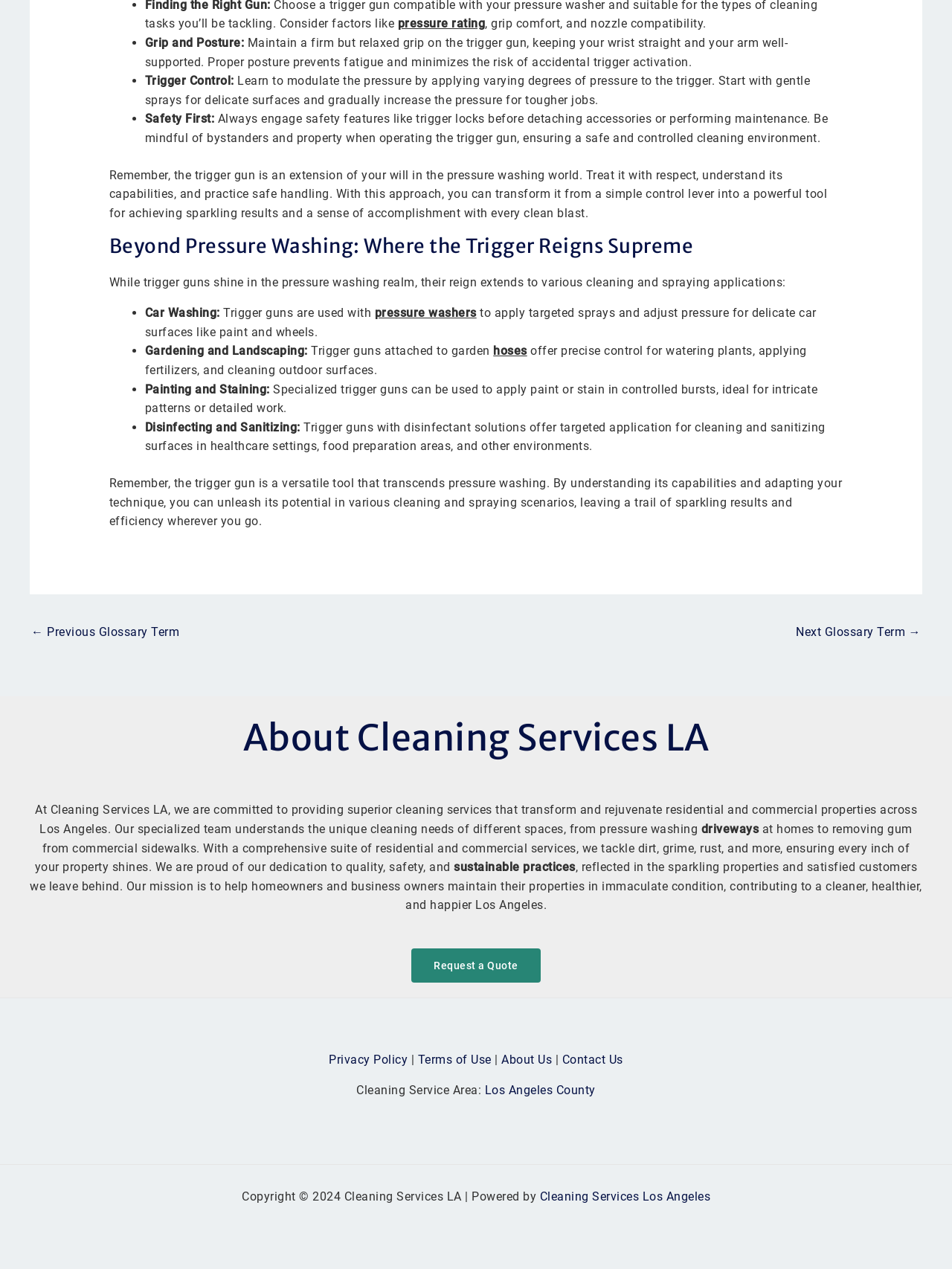Could you locate the bounding box coordinates for the section that should be clicked to accomplish this task: "Request a Quote".

[0.432, 0.747, 0.568, 0.774]